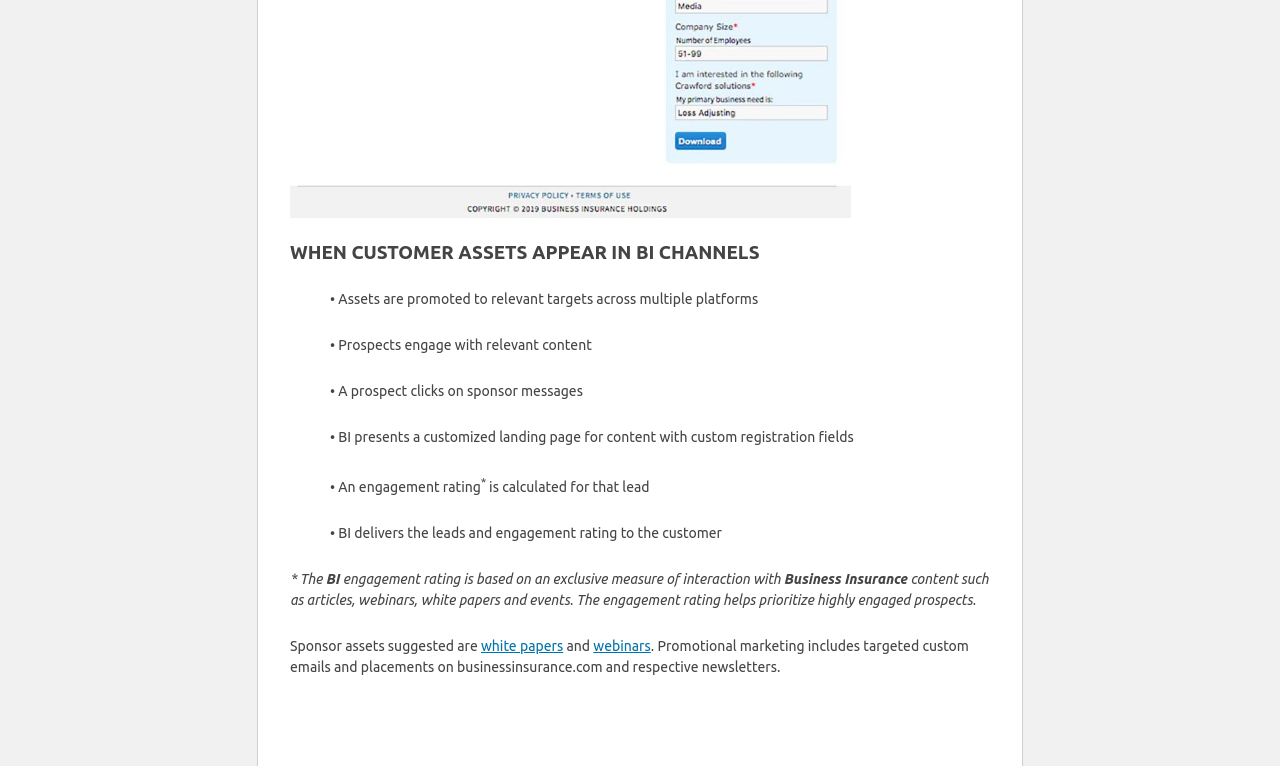What type of content is suggested by sponsor assets? Analyze the screenshot and reply with just one word or a short phrase.

White papers and webinars